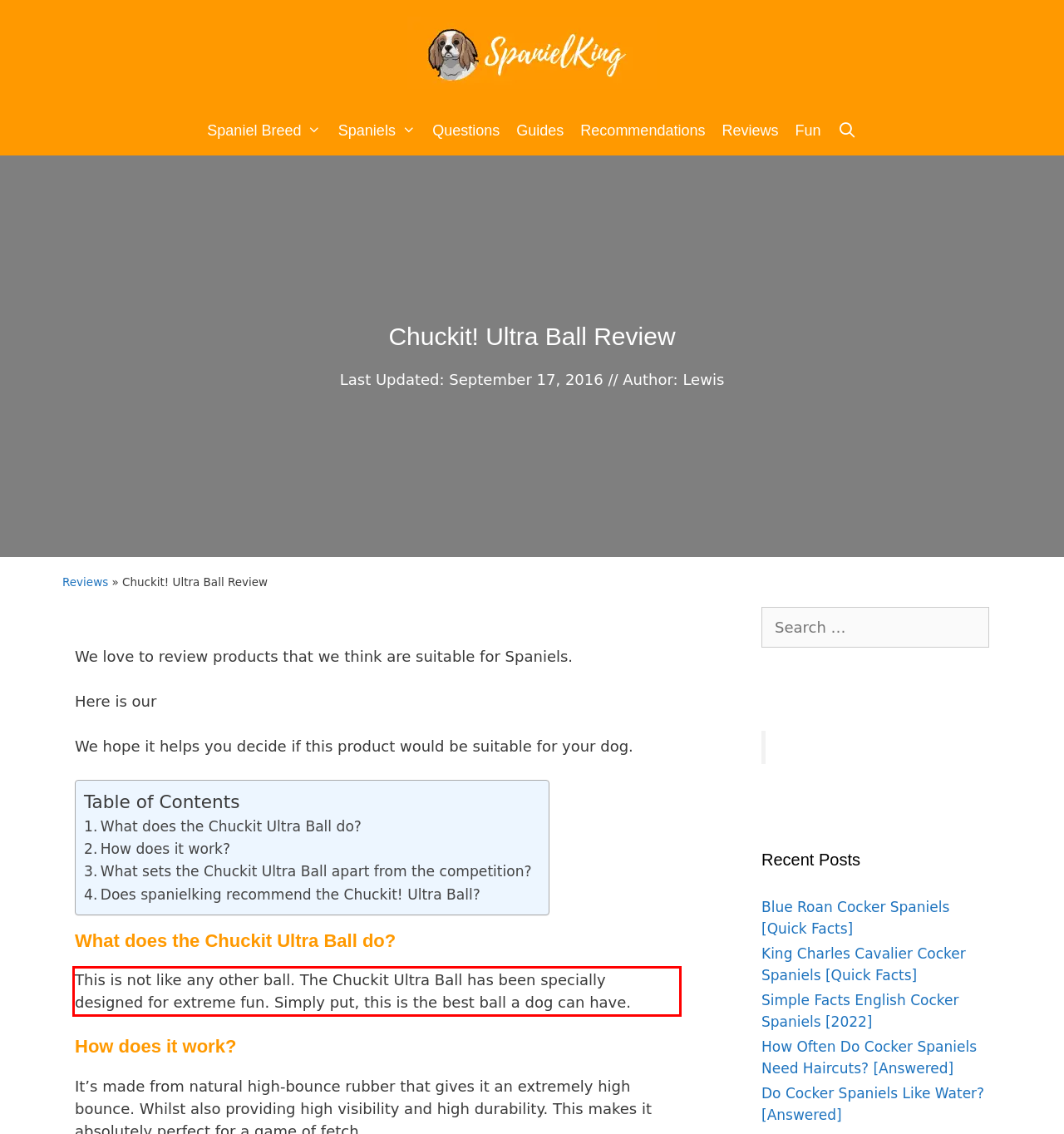Please perform OCR on the text content within the red bounding box that is highlighted in the provided webpage screenshot.

This is not like any other ball. The Chuckit Ultra Ball has been specially designed for extreme fun. Simply put, this is the best ball a dog can have.